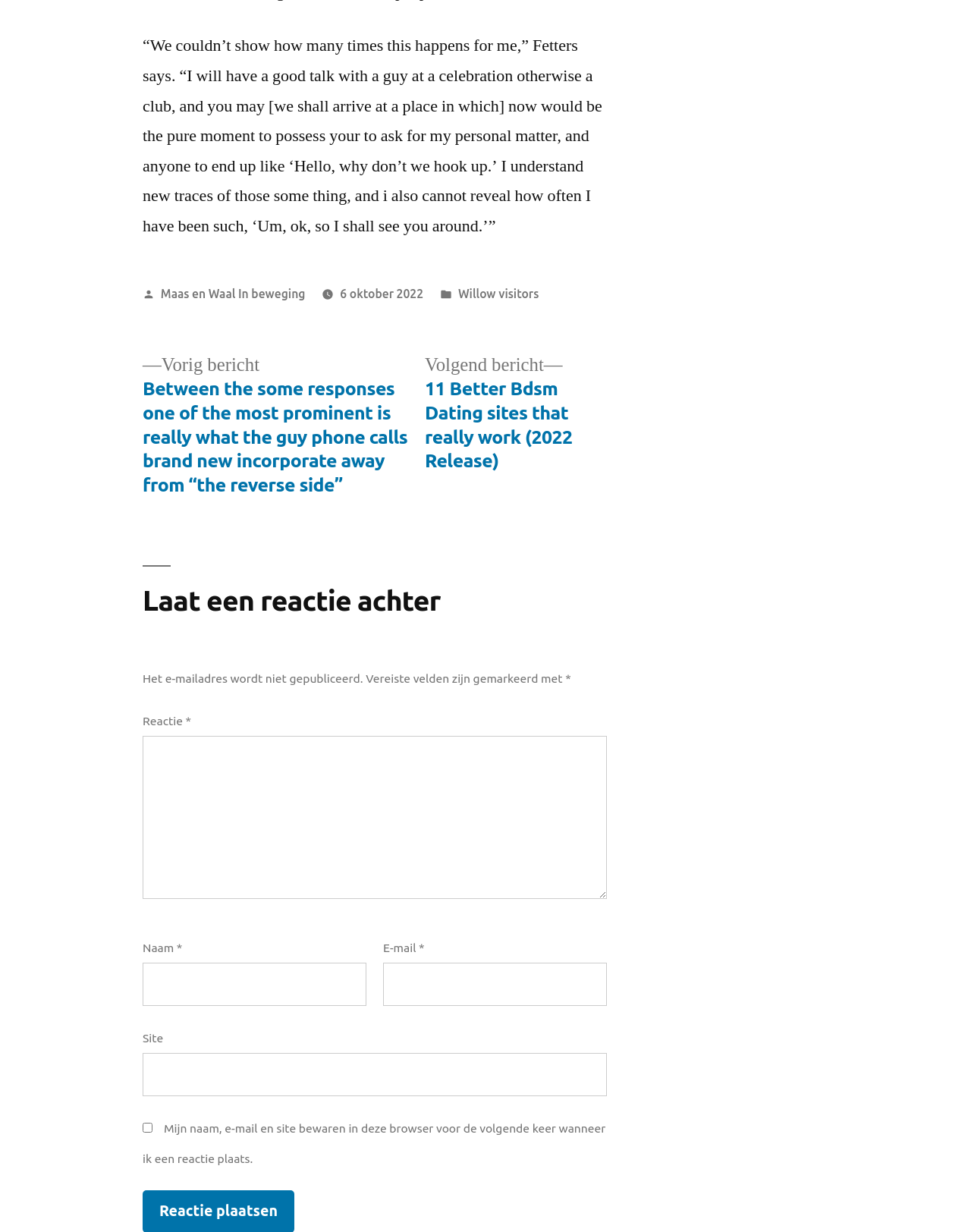Could you find the bounding box coordinates of the clickable area to complete this instruction: "Fill in your name in the required text field"?

[0.147, 0.781, 0.377, 0.817]